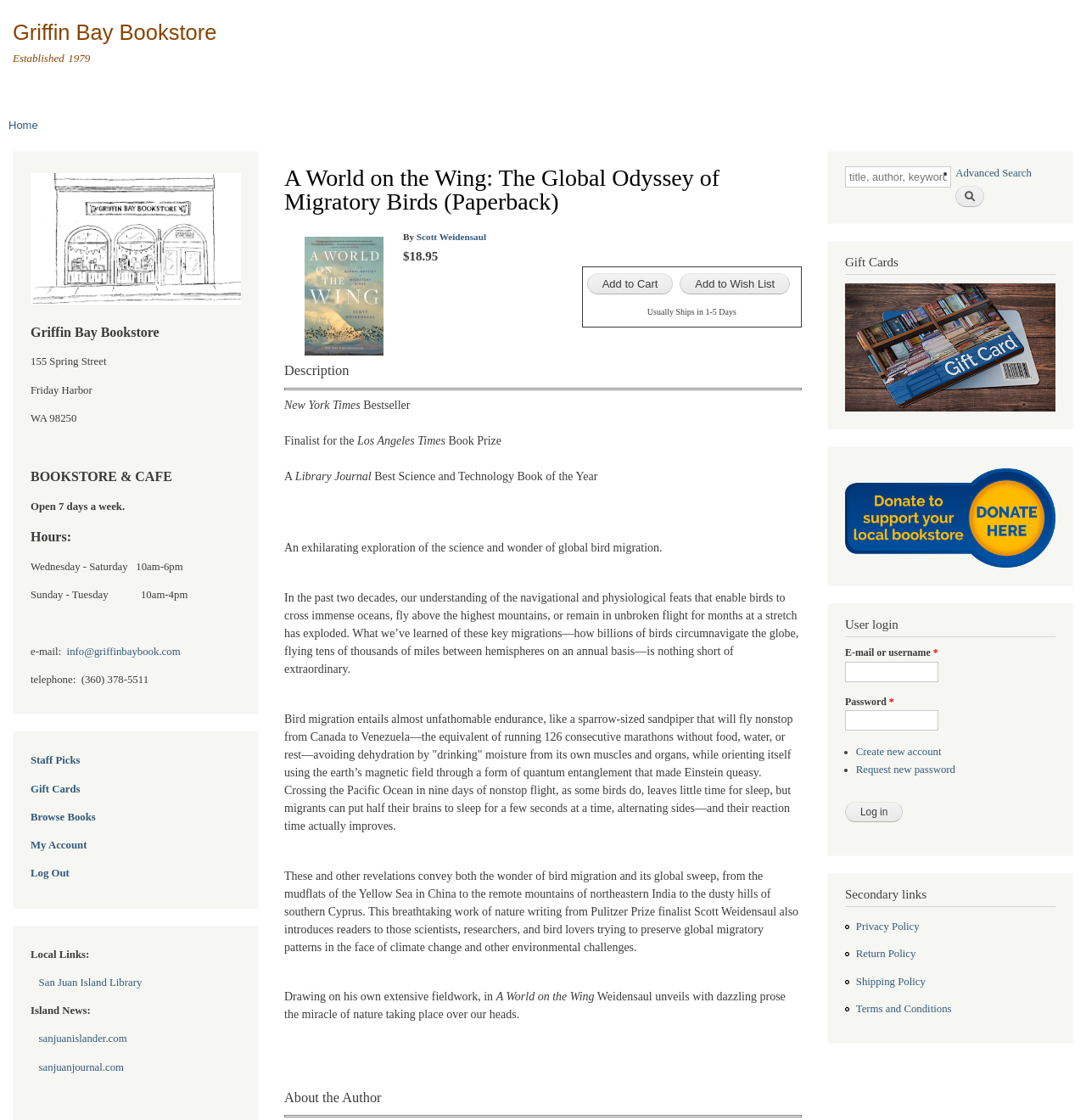What is the price of the book?
Please respond to the question with as much detail as possible.

The price of the book can be found in the StaticText element with the text '$18.95' which is located below the book title and author information.